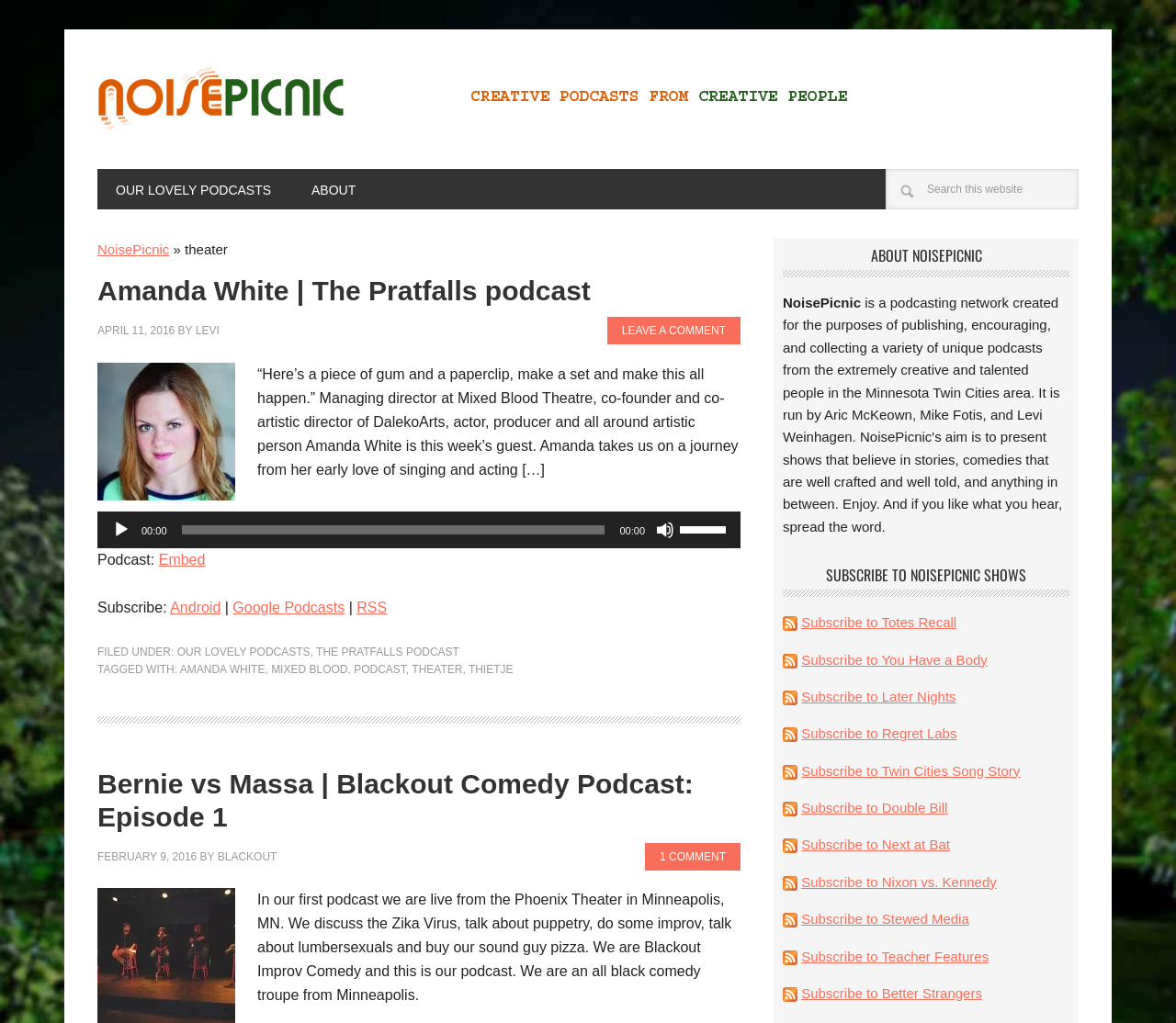Determine the bounding box coordinates of the section I need to click to execute the following instruction: "Visit the NoisePicnic homepage". Provide the coordinates as four float numbers between 0 and 1, i.e., [left, top, right, bottom].

[0.083, 0.236, 0.144, 0.251]